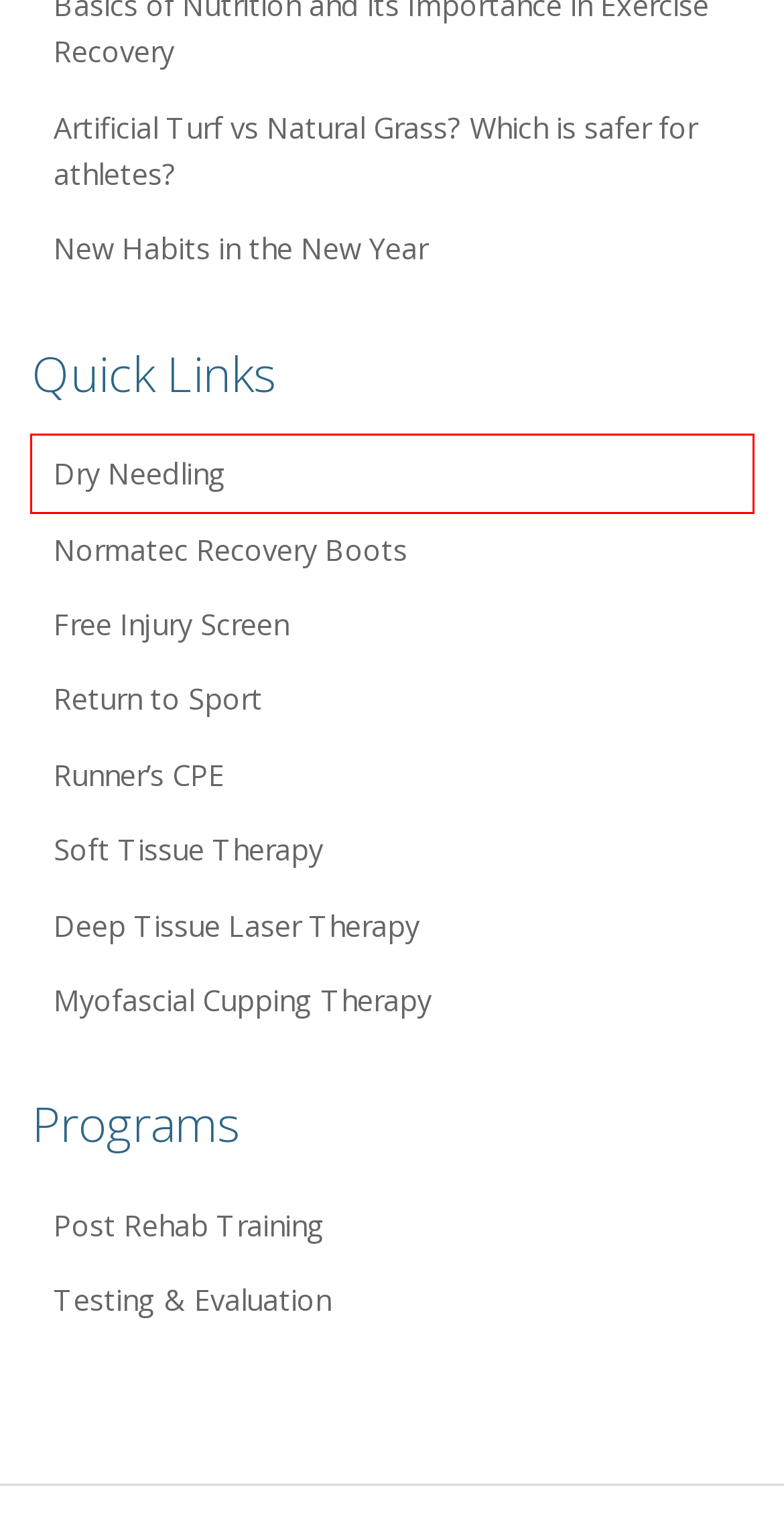Analyze the given webpage screenshot and identify the UI element within the red bounding box. Select the webpage description that best matches what you expect the new webpage to look like after clicking the element. Here are the candidates:
A. Post Rehab Training – APC Raleigh
B. New Habits in the New Year – APC Raleigh
C. Dry Needling – APC Raleigh
D. Myofascial Cupping Therapy – APC Raleigh
E. Deep Tissue Laser Therapy – APC Raleigh
F. Normatec Recovery Boots – APC Raleigh
G. Return to Sport – APC Raleigh
H. Artificial Turf vs Natural Grass? Which is safer for athletes? – APC Raleigh

C